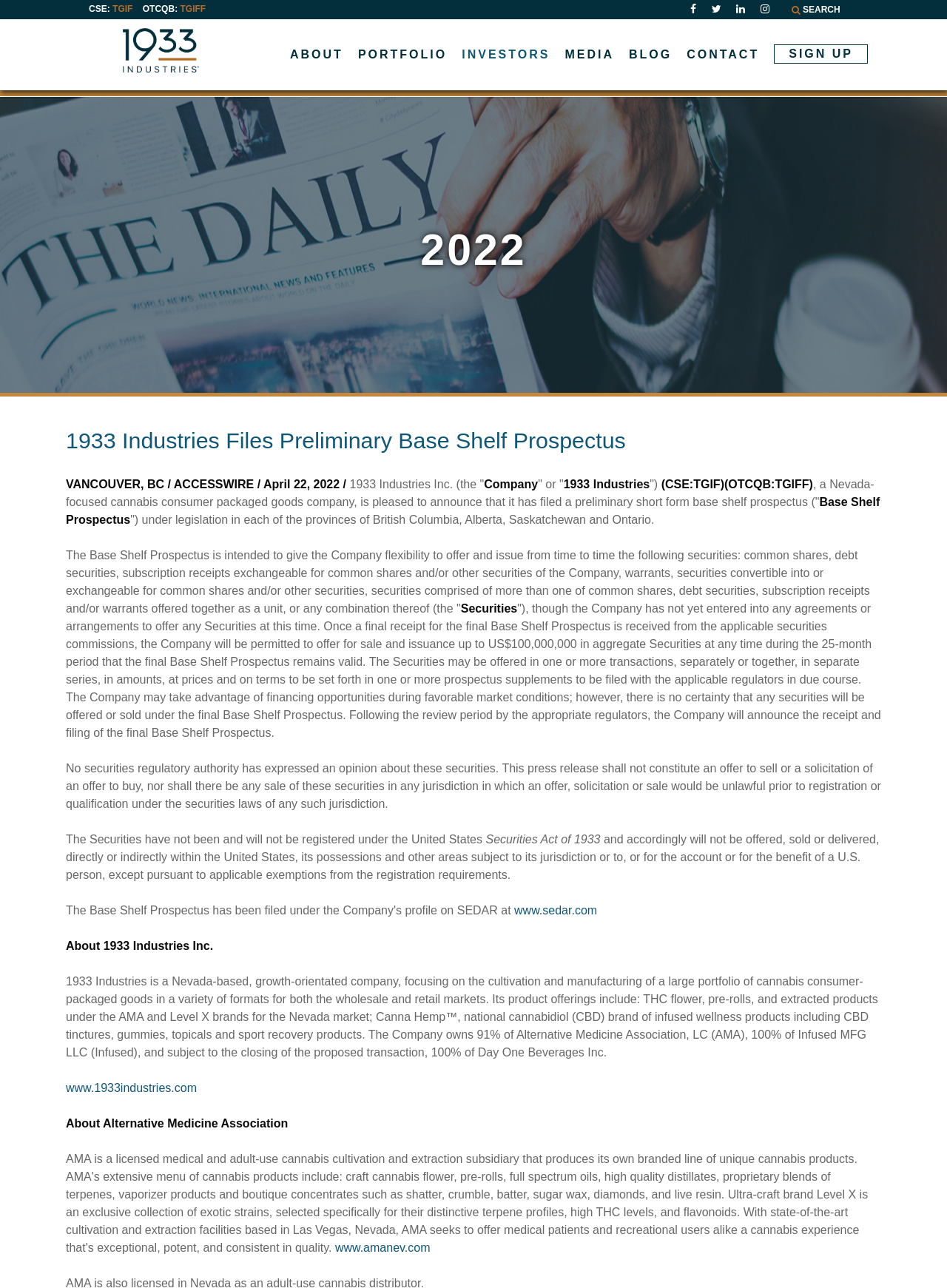Analyze and describe the webpage in a detailed narrative.

The webpage is about 1933 Industries Inc., a vertically integrated cannabis company with operations in the United States and Canada. At the top left corner, there is a section displaying the company's stock information, including the stock symbol "TGIF" on the Canadian Securities Exchange (CSE) and "TGIFF" on the OTCQB. 

Below this section, there are four social media links aligned horizontally. To the right of these links, there is a search bar with a "Search" button. 

On the top navigation menu, there are seven links: "Gantry 5", "ABOUT", "PORTFOLIO", "INVESTORS", "MEDIA", "BLOG", and "CONTACT". The "Gantry 5" link has an associated image.

The main content of the webpage is an article about the company filing a preliminary base shelf prospectus. The article is divided into several sections, with headings and paragraphs of text. There is a large image at the top of the article, spanning the entire width of the page.

The article discusses the company's intention to offer and issue various securities, including common shares, debt securities, and warrants, and provides details about the filing process and the potential use of the proceeds. There are also sections about the company's business, including its focus on cannabis consumer-packaged goods and its product offerings.

At the bottom of the page, there are links to the company's website and to the website of its subsidiary, Alternative Medicine Association.